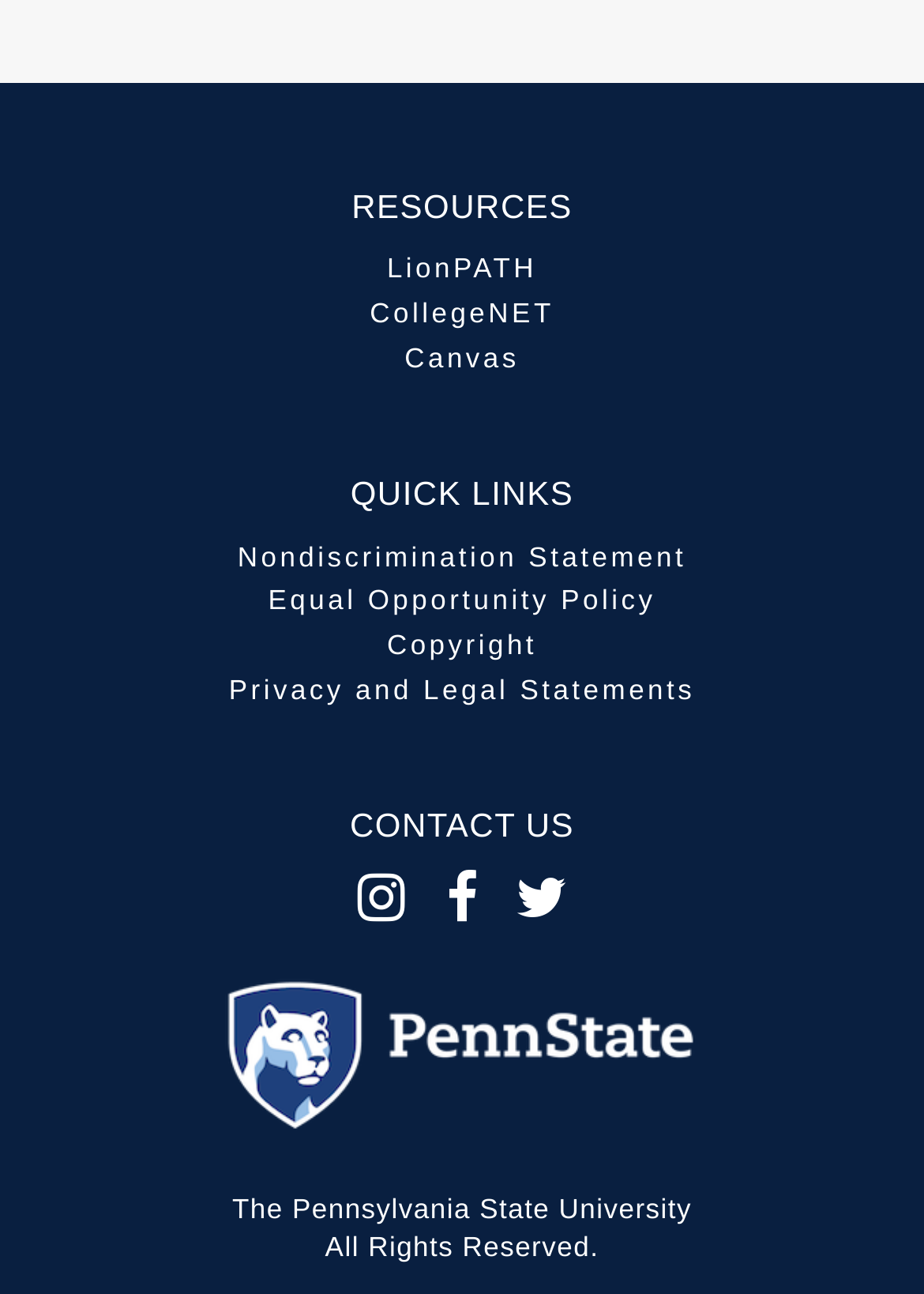Identify the coordinates of the bounding box for the element that must be clicked to accomplish the instruction: "view Penn State logo".

[0.244, 0.825, 0.756, 0.849]